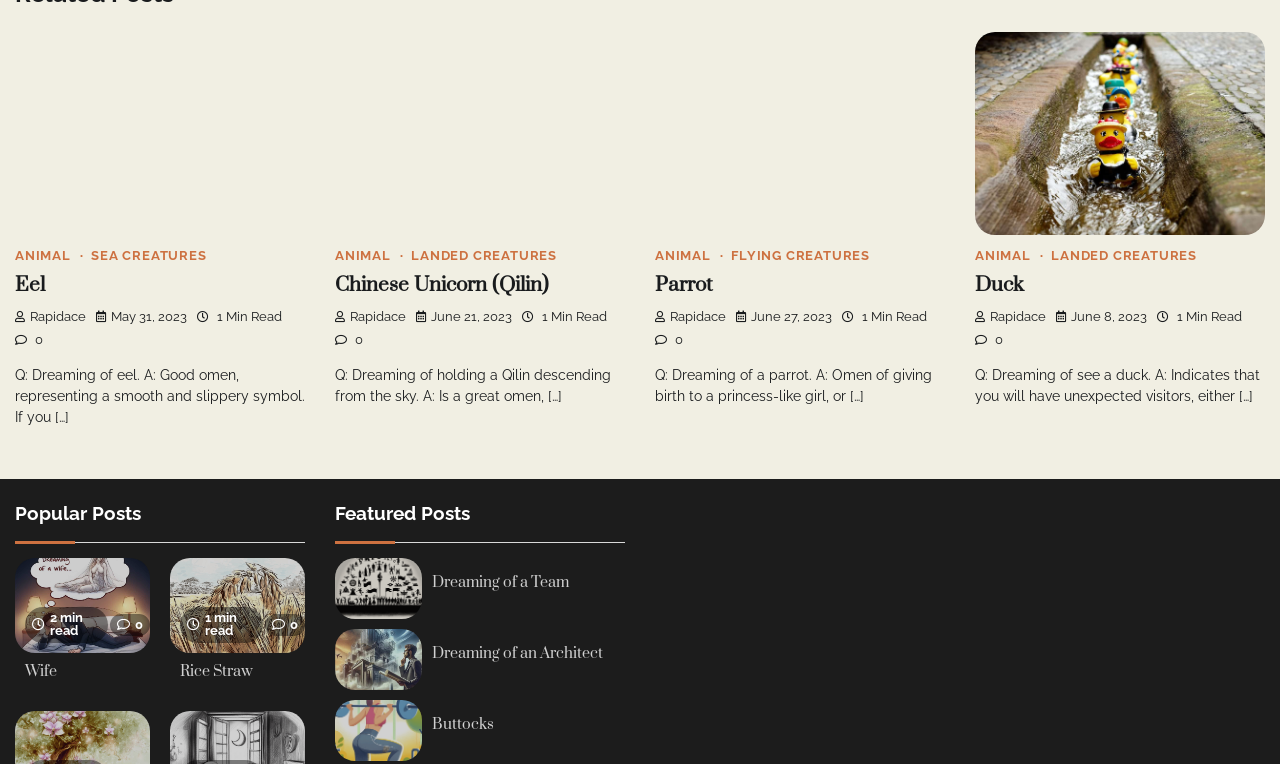Find the bounding box coordinates of the element you need to click on to perform this action: 'Read the article about 'Chinese Unicorn (Qilin)''. The coordinates should be represented by four float values between 0 and 1, in the format [left, top, right, bottom].

[0.262, 0.355, 0.488, 0.392]